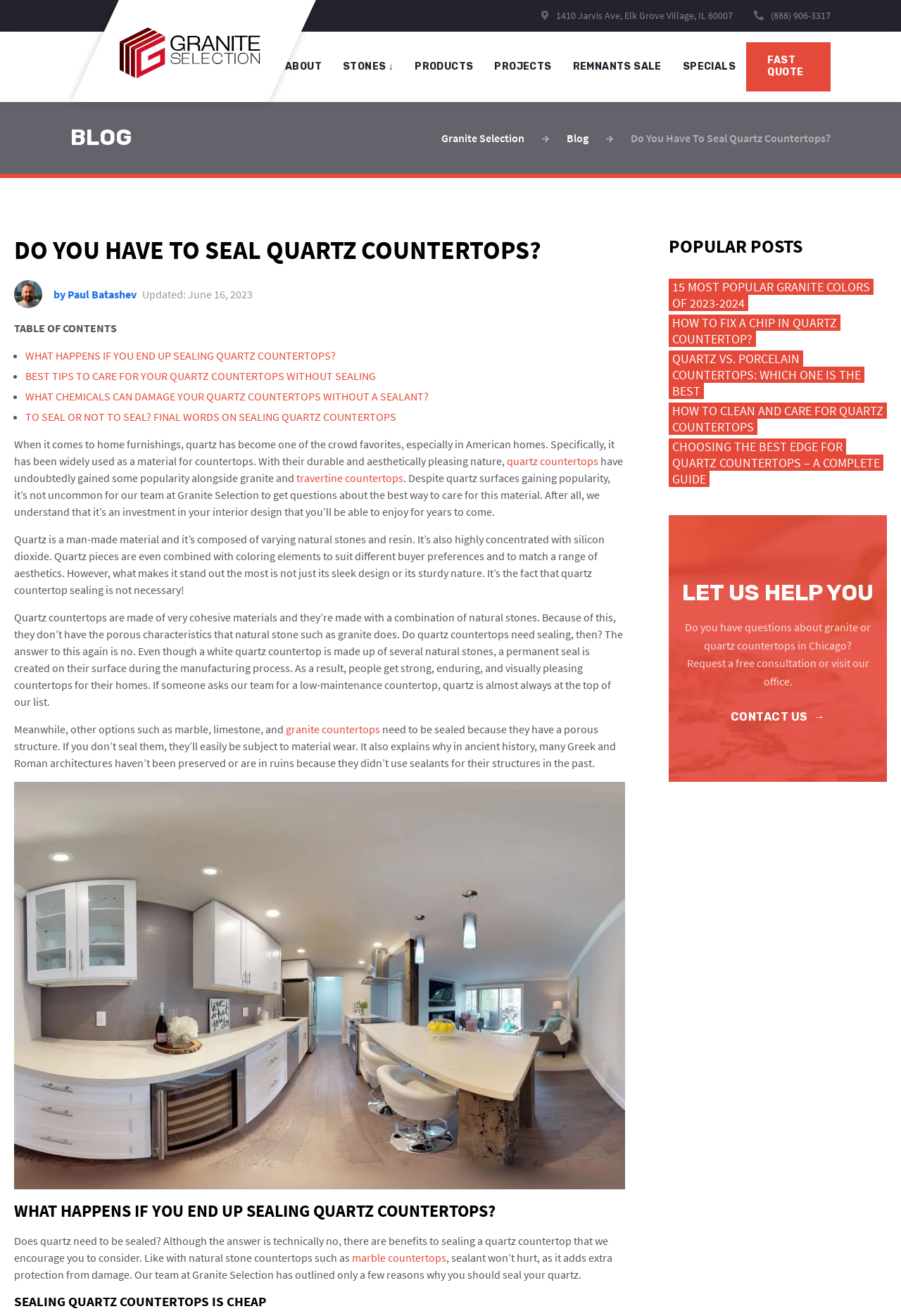Specify the bounding box coordinates of the region I need to click to perform the following instruction: "View popular posts". The coordinates must be four float numbers in the range of 0 to 1, i.e., [left, top, right, bottom].

[0.742, 0.178, 0.891, 0.196]